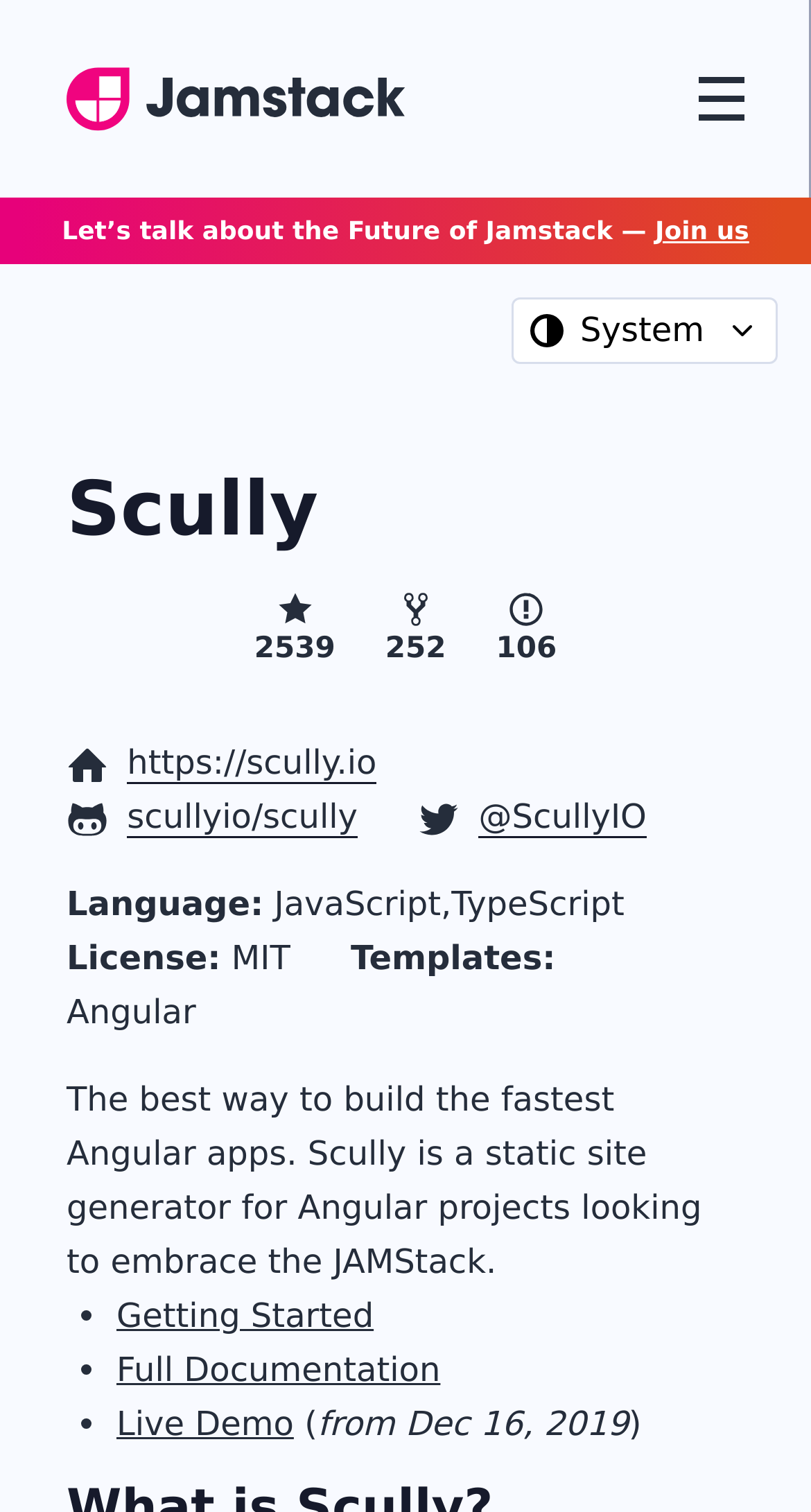What is the license of Scully?
Please craft a detailed and exhaustive response to the question.

The webpage provides information about Scully, including its license, which is MIT, as stated in the DescriptionListDetail element.